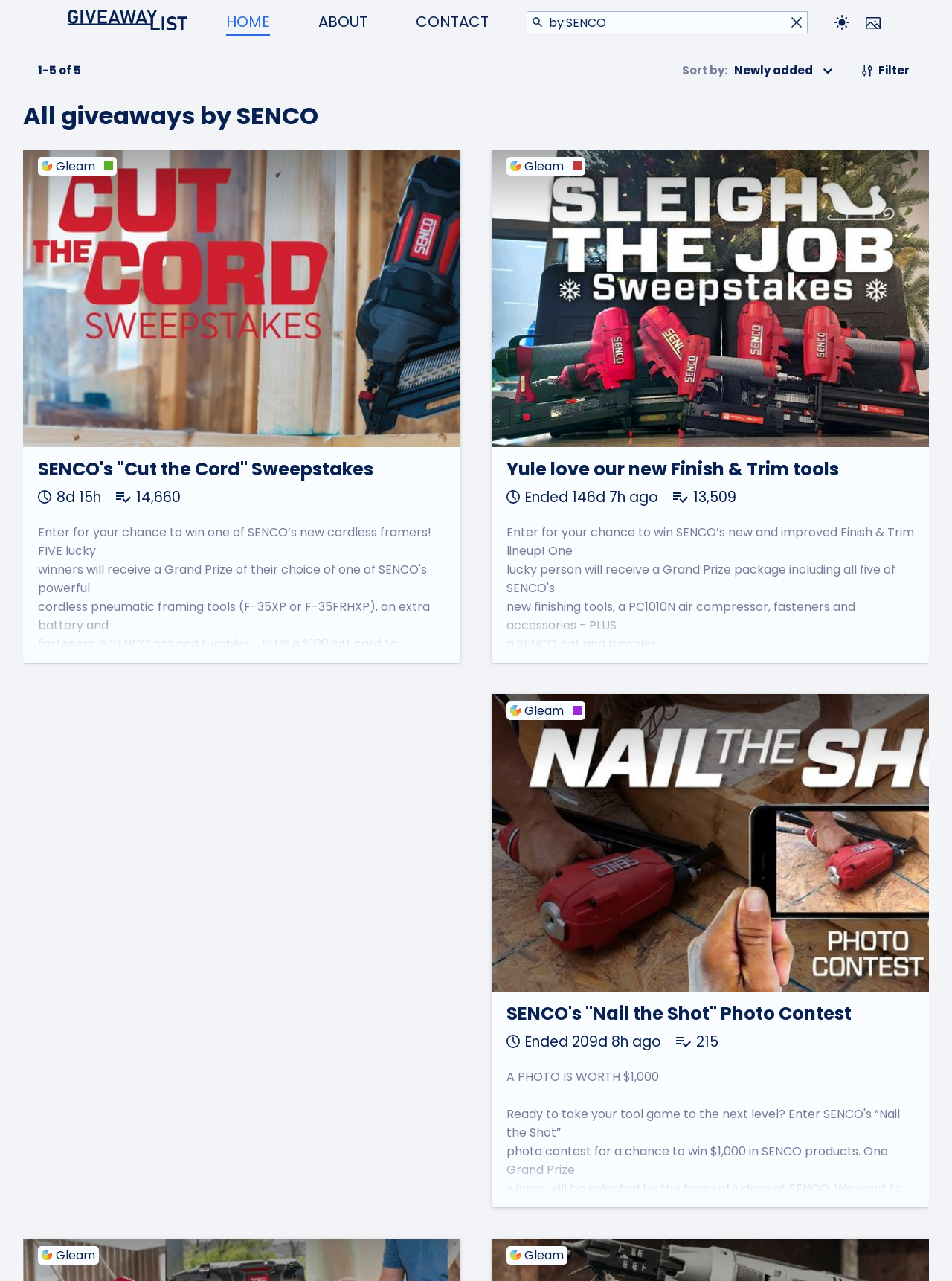How many giveaways are listed on this webpage?
Using the image as a reference, answer the question in detail.

I counted the number of giveaway links on the webpage, and there are 5 giveaways listed.